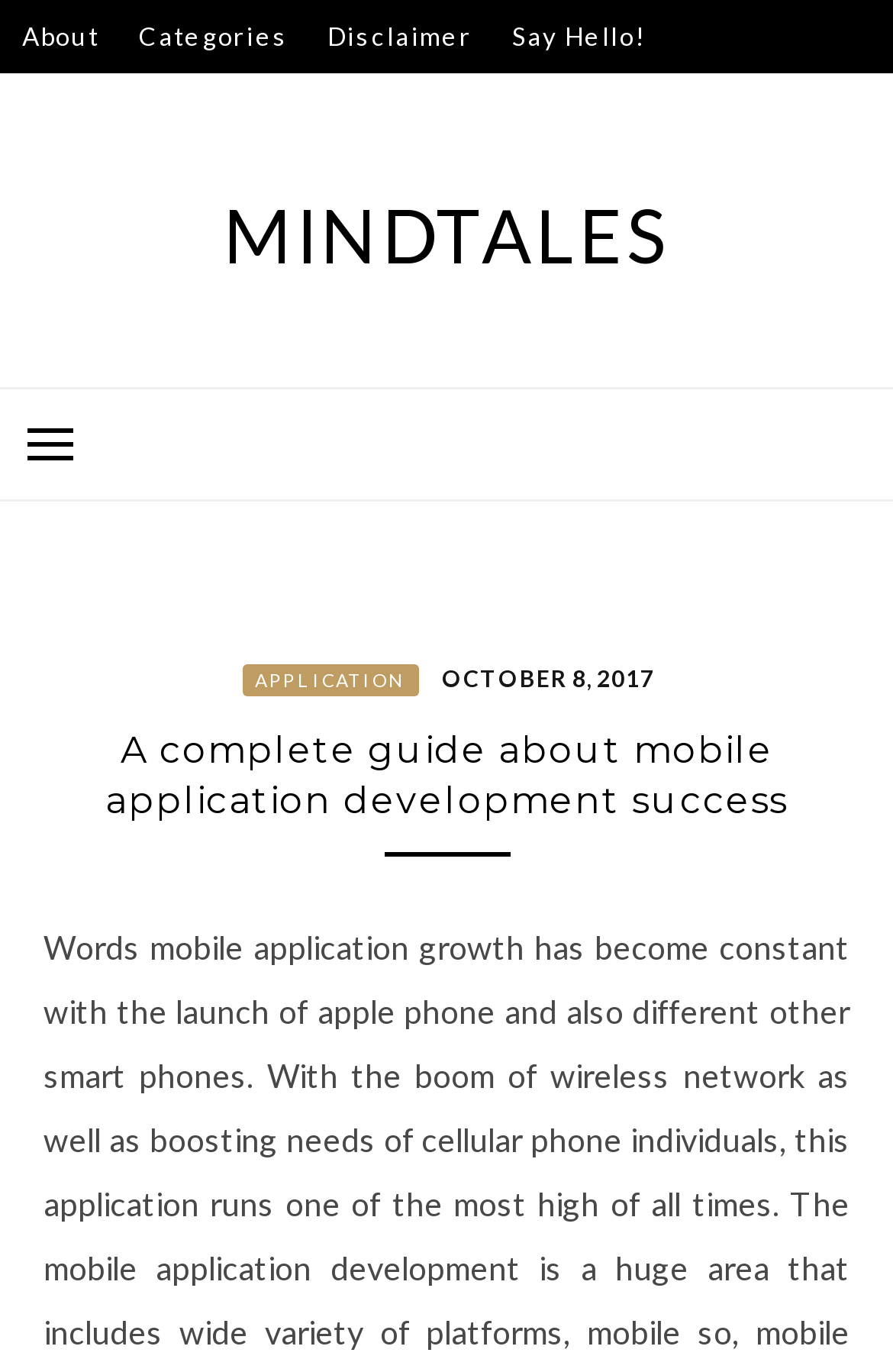Answer succinctly with a single word or phrase:
How many main menu items are there?

4